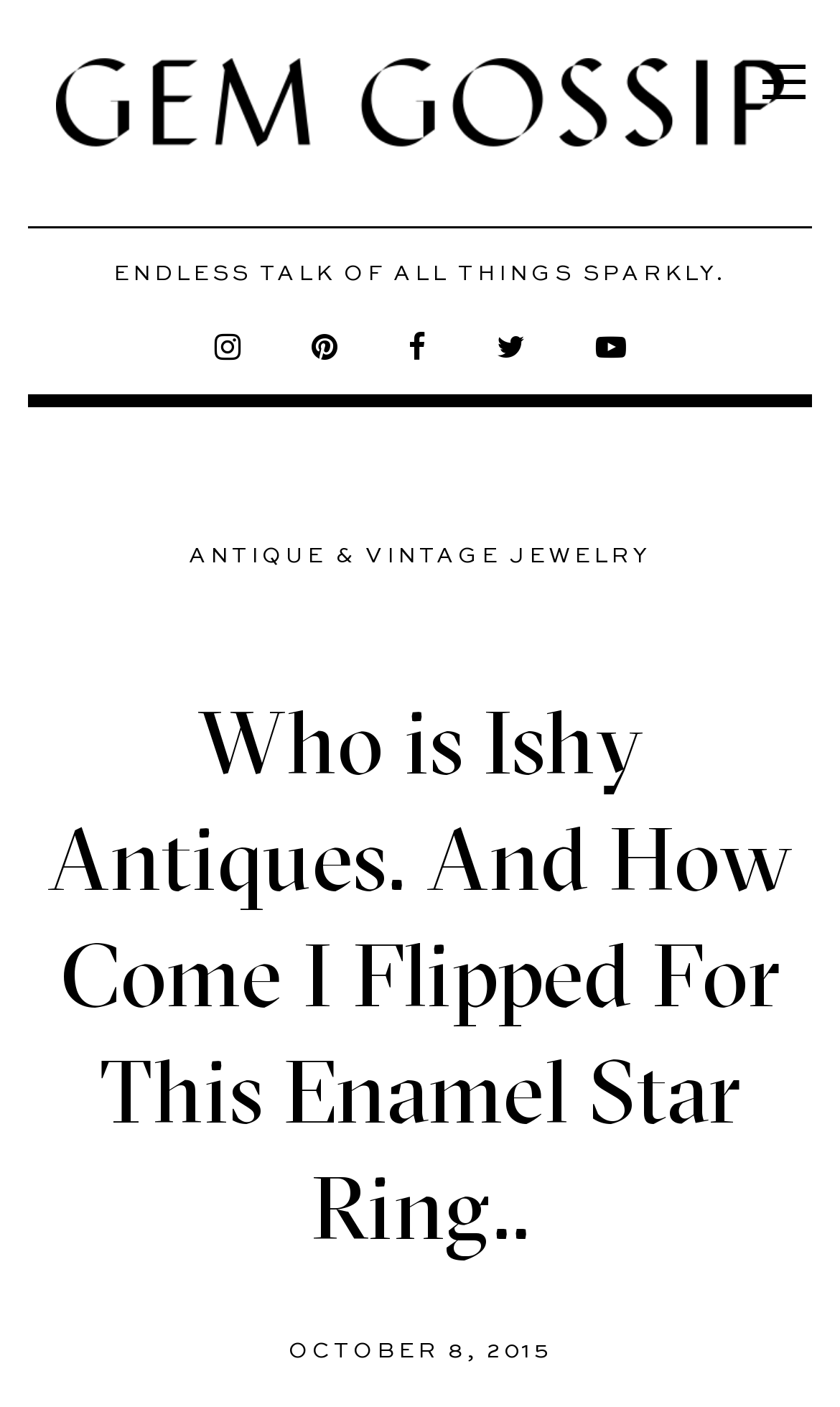Identify the bounding box coordinates for the UI element described as: "alt="Gem Gossip - Jewelry Blog"". The coordinates should be provided as four floats between 0 and 1: [left, top, right, bottom].

[0.026, 0.025, 0.974, 0.121]